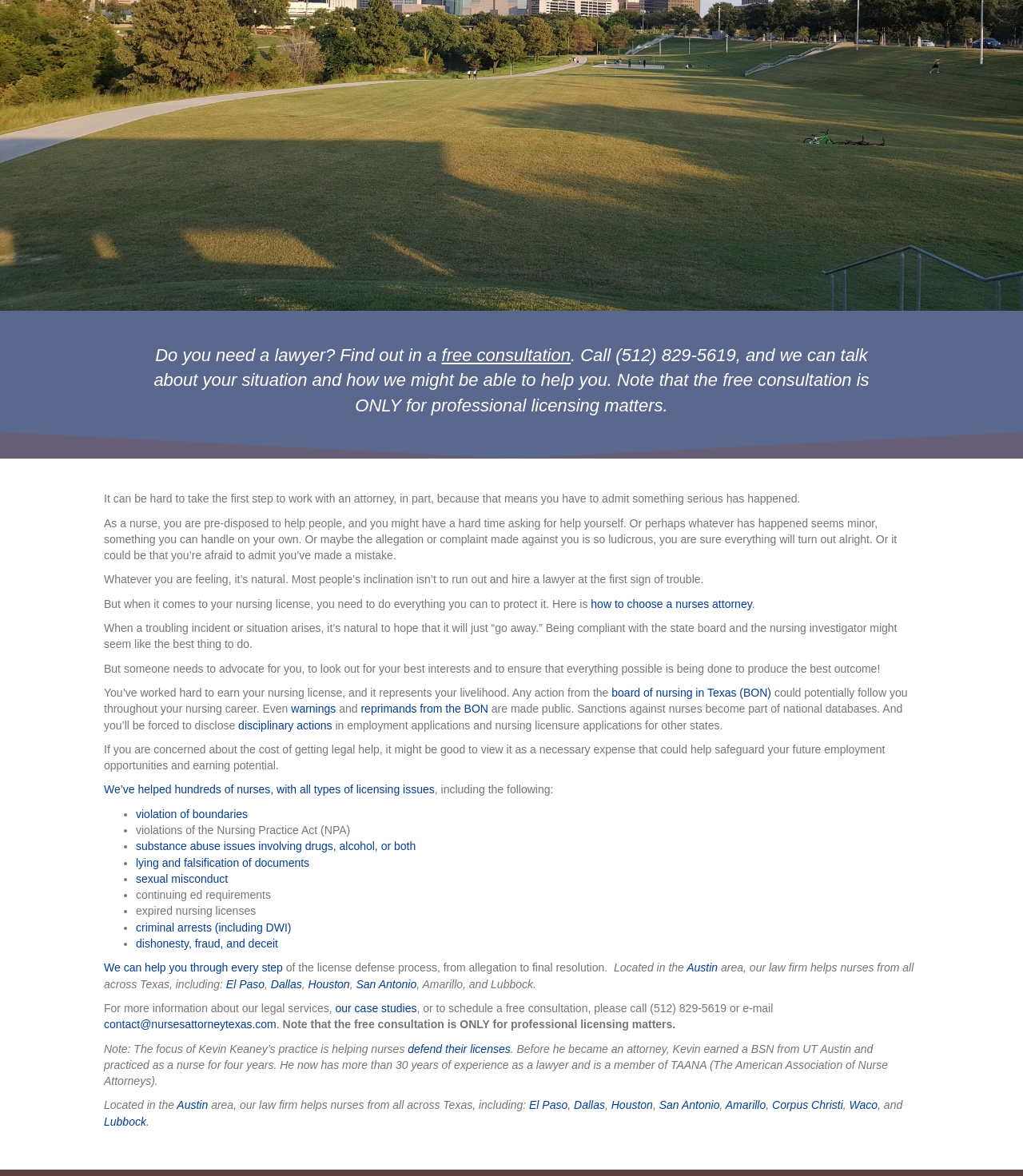Using the given element description, provide the bounding box coordinates (top-left x, top-left y, bottom-right x, bottom-right y) for the corresponding UI element in the screenshot: El Paso

[0.221, 0.831, 0.259, 0.842]